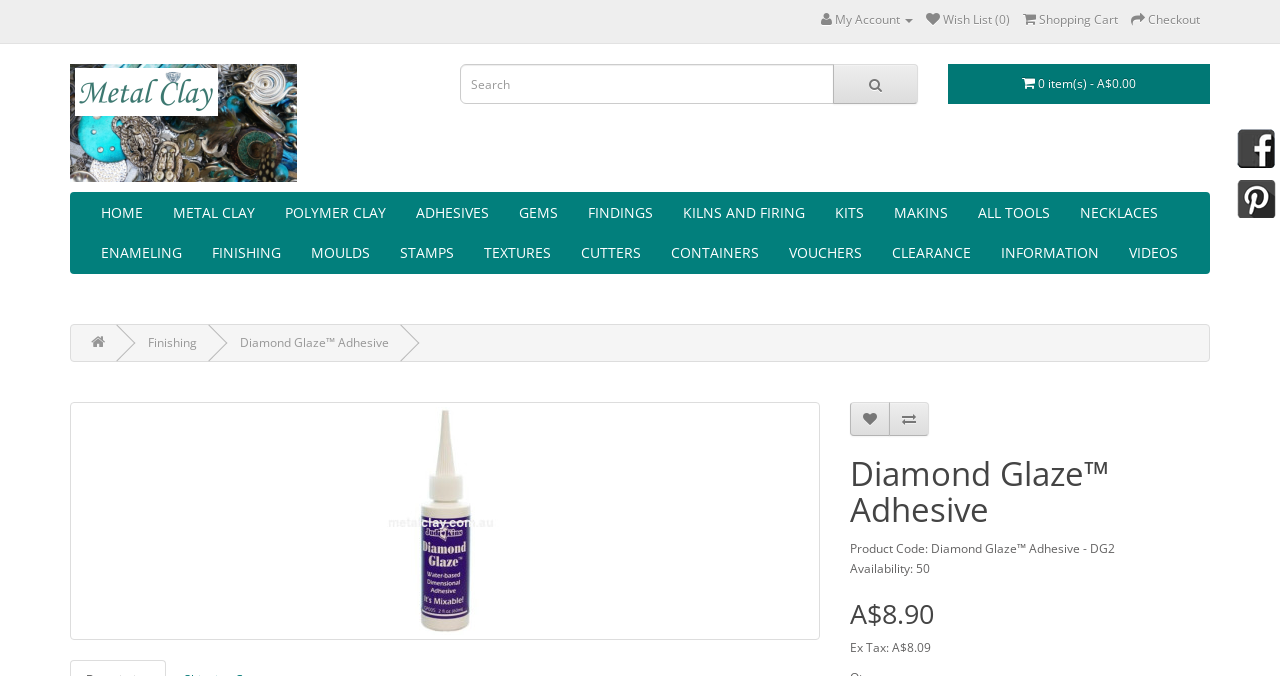Please determine the bounding box coordinates of the area that needs to be clicked to complete this task: 'Add item to wish list'. The coordinates must be four float numbers between 0 and 1, formatted as [left, top, right, bottom].

[0.664, 0.595, 0.695, 0.645]